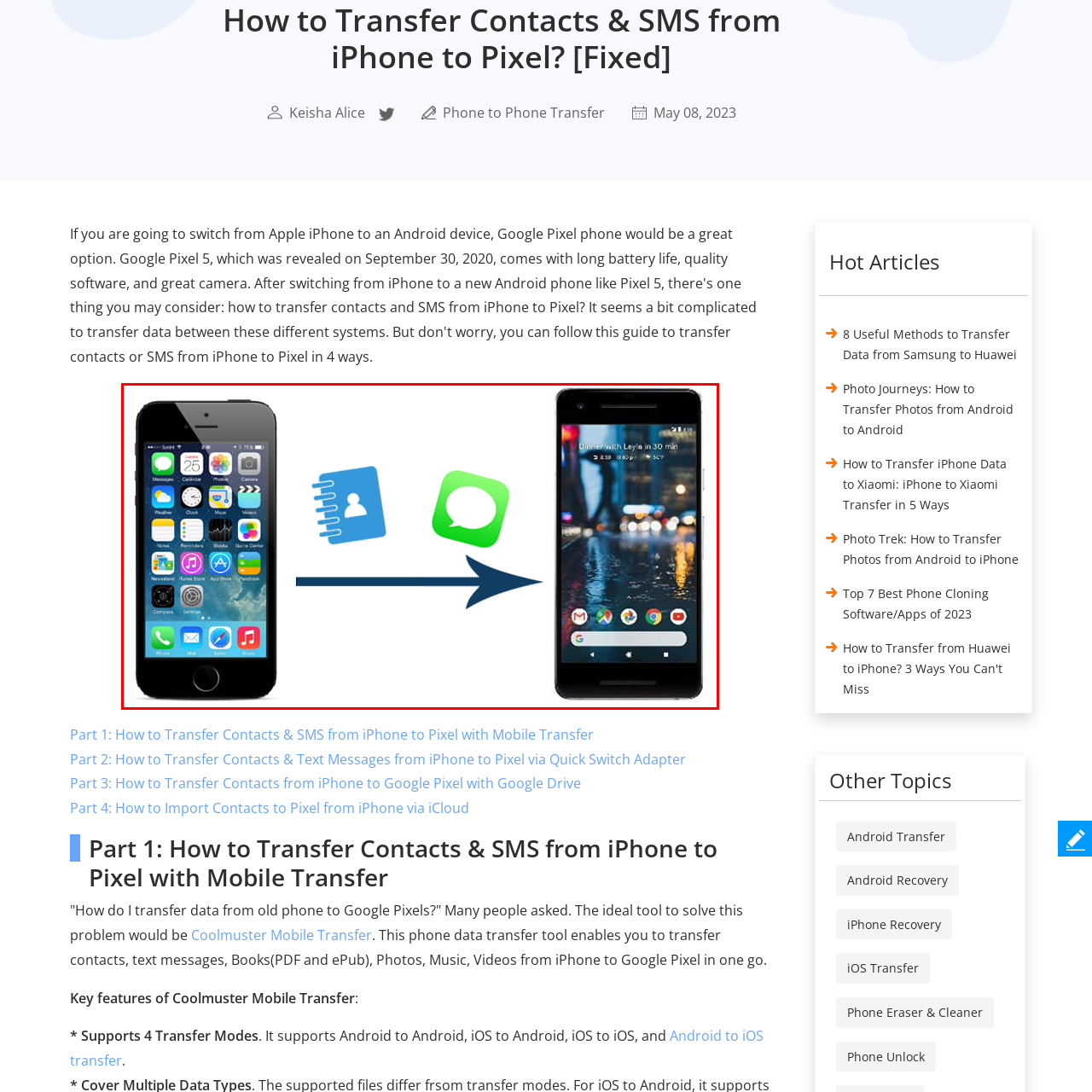What type of data is being transferred?
Direct your attention to the image inside the red bounding box and provide a detailed explanation in your answer.

In the center of the image, icons representing contacts and messages are prominently featured, indicating the types of information being transferred from the iPhone to the Google Pixel.